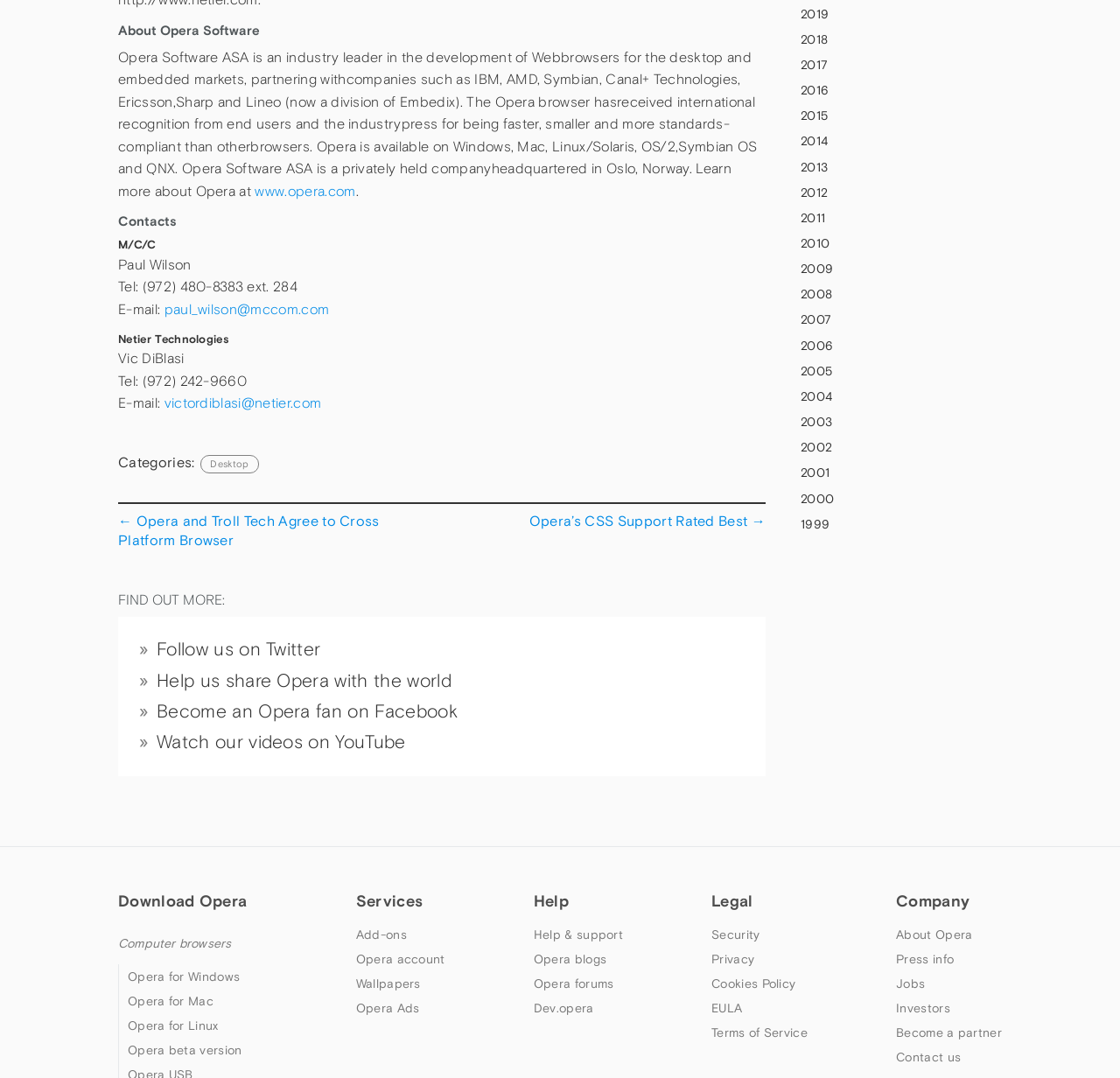Indicate the bounding box coordinates of the element that must be clicked to execute the instruction: "Download Opera". The coordinates should be given as four float numbers between 0 and 1, i.e., [left, top, right, bottom].

[0.105, 0.827, 0.22, 0.844]